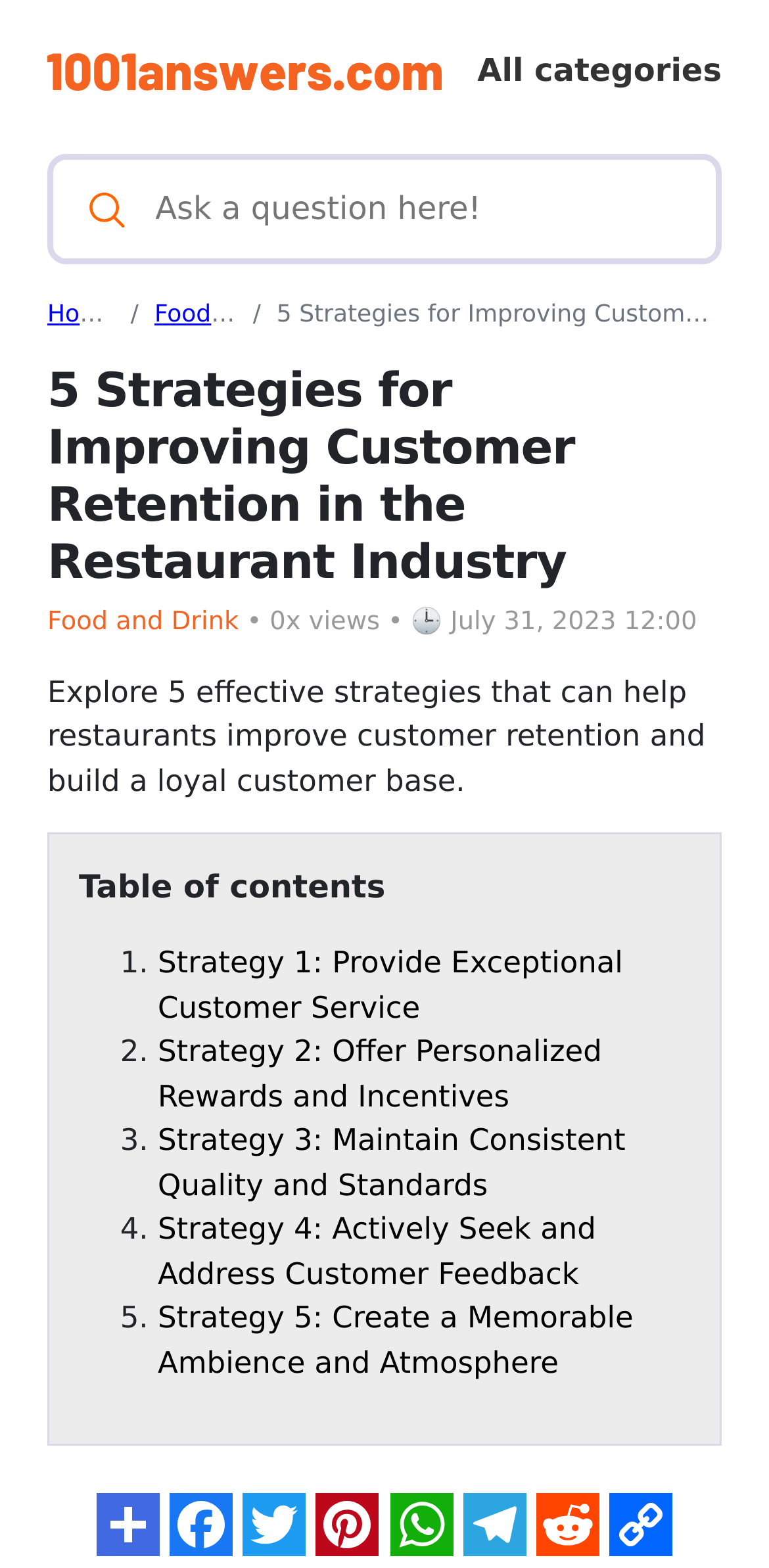Please find the bounding box coordinates of the section that needs to be clicked to achieve this instruction: "Read Strategy 1: Provide Exceptional Customer Service".

[0.205, 0.603, 0.81, 0.654]